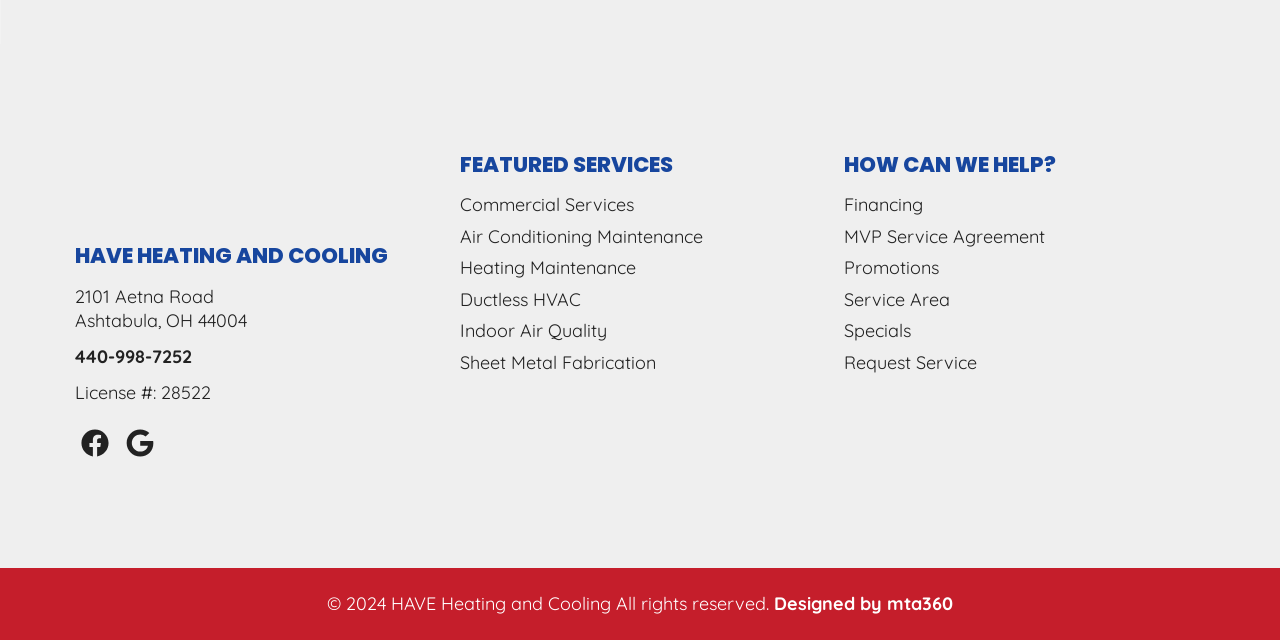Please identify the bounding box coordinates of the clickable region that I should interact with to perform the following instruction: "Click on the Facebook link". The coordinates should be expressed as four float numbers between 0 and 1, i.e., [left, top, right, bottom].

[0.063, 0.665, 0.085, 0.72]